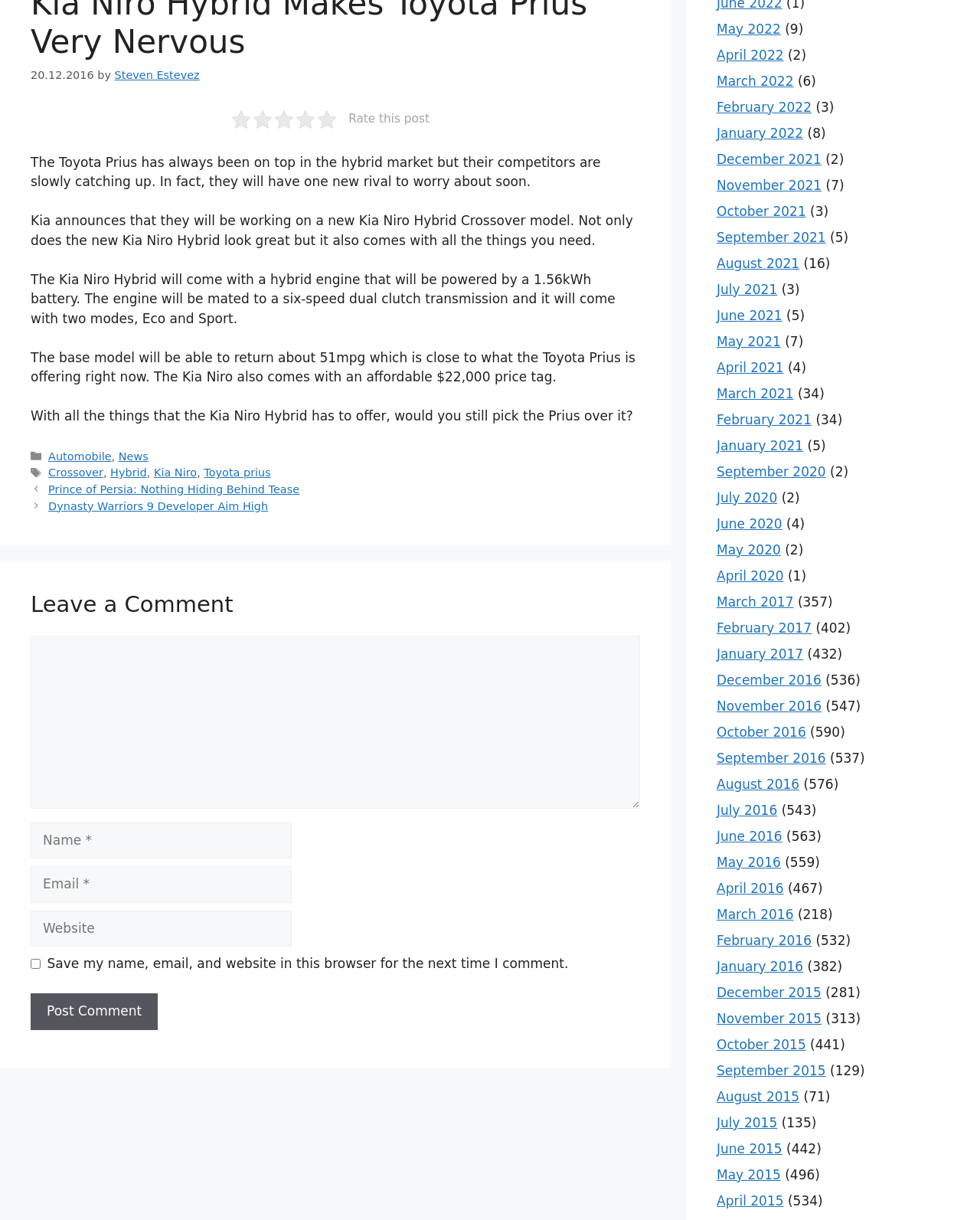Identify the bounding box coordinates for the UI element described as: "November 2021".

[0.731, 0.145, 0.838, 0.158]